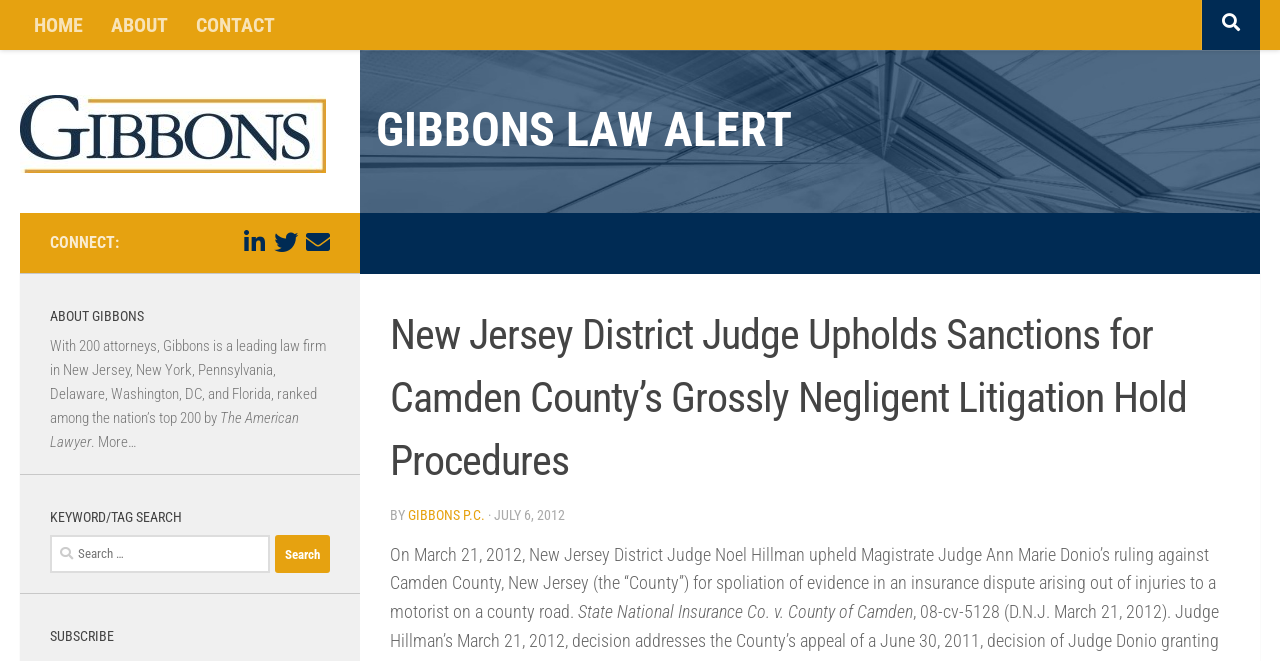Answer the question with a brief word or phrase:
What is the bounding box coordinate of the 'HOME' link?

[0.016, 0.0, 0.076, 0.076]